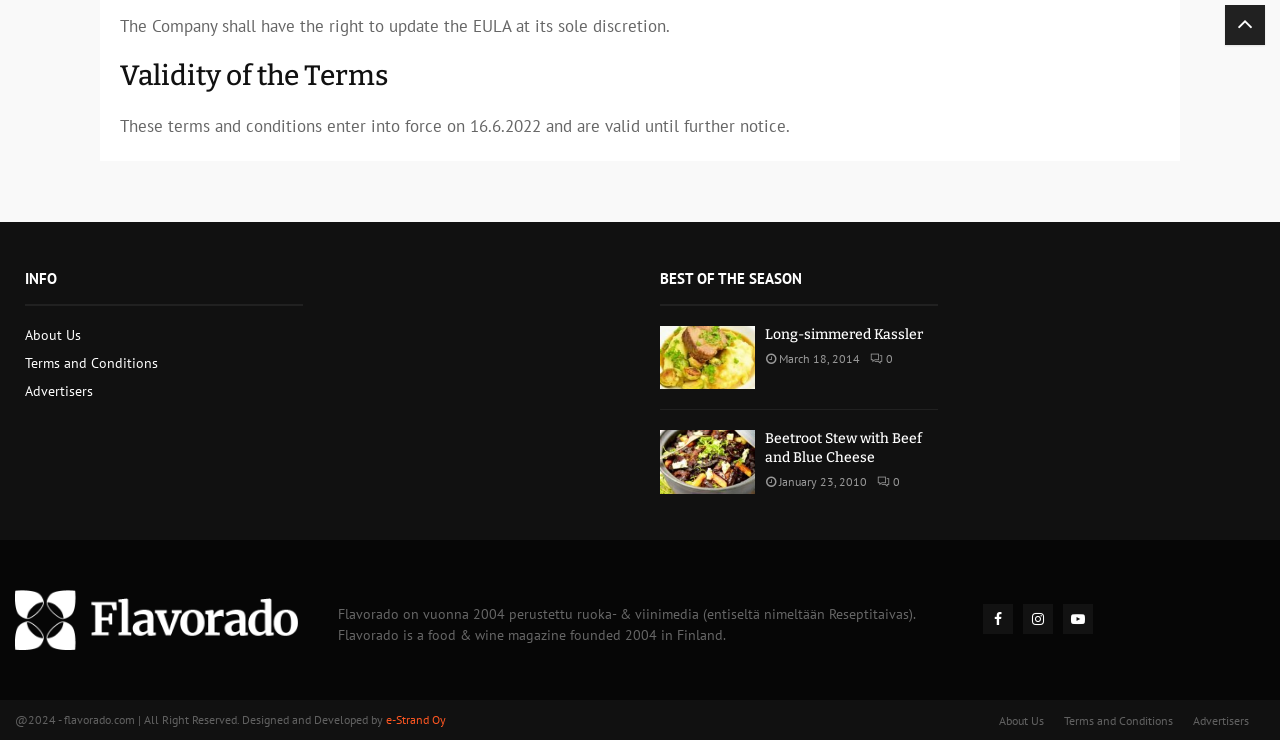What is the date of the article 'Beetroot Stew with Beef and Blue Cheese'?
Please describe in detail the information shown in the image to answer the question.

The answer can be found in the time element with the text 'January 23, 2010' which is a child element of the article element with the link text 'Beetroot Stew with Beef and Blue Cheese'.